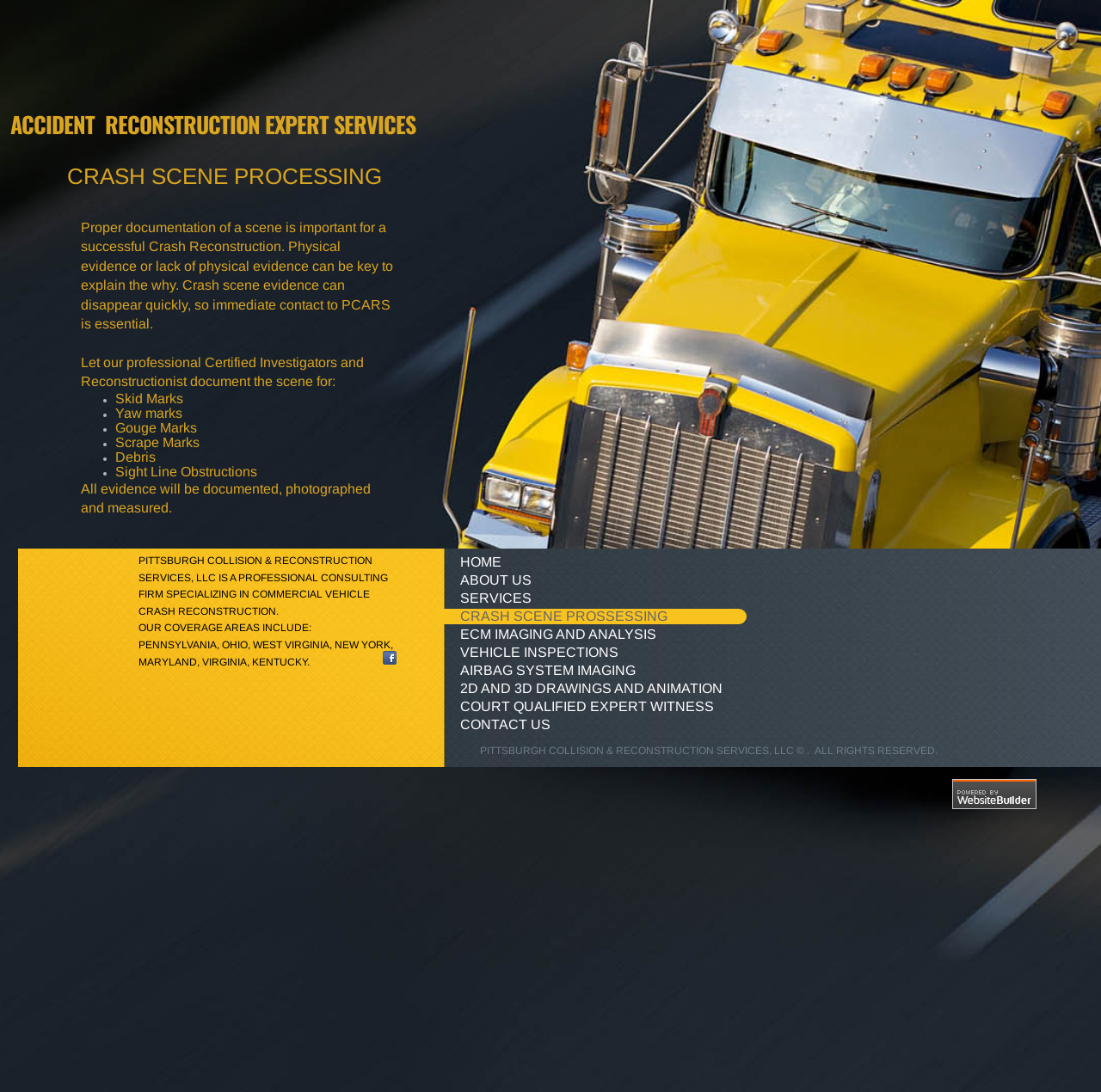Specify the bounding box coordinates of the element's region that should be clicked to achieve the following instruction: "Click on CONTACT US". The bounding box coordinates consist of four float numbers between 0 and 1, in the format [left, top, right, bottom].

[0.396, 0.657, 0.521, 0.67]